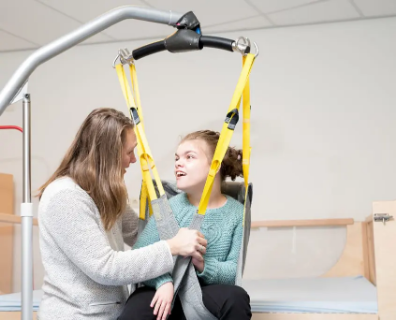Respond with a single word or phrase for the following question: 
What is the caregiver's attitude towards the girl?

Attentive and encouraging